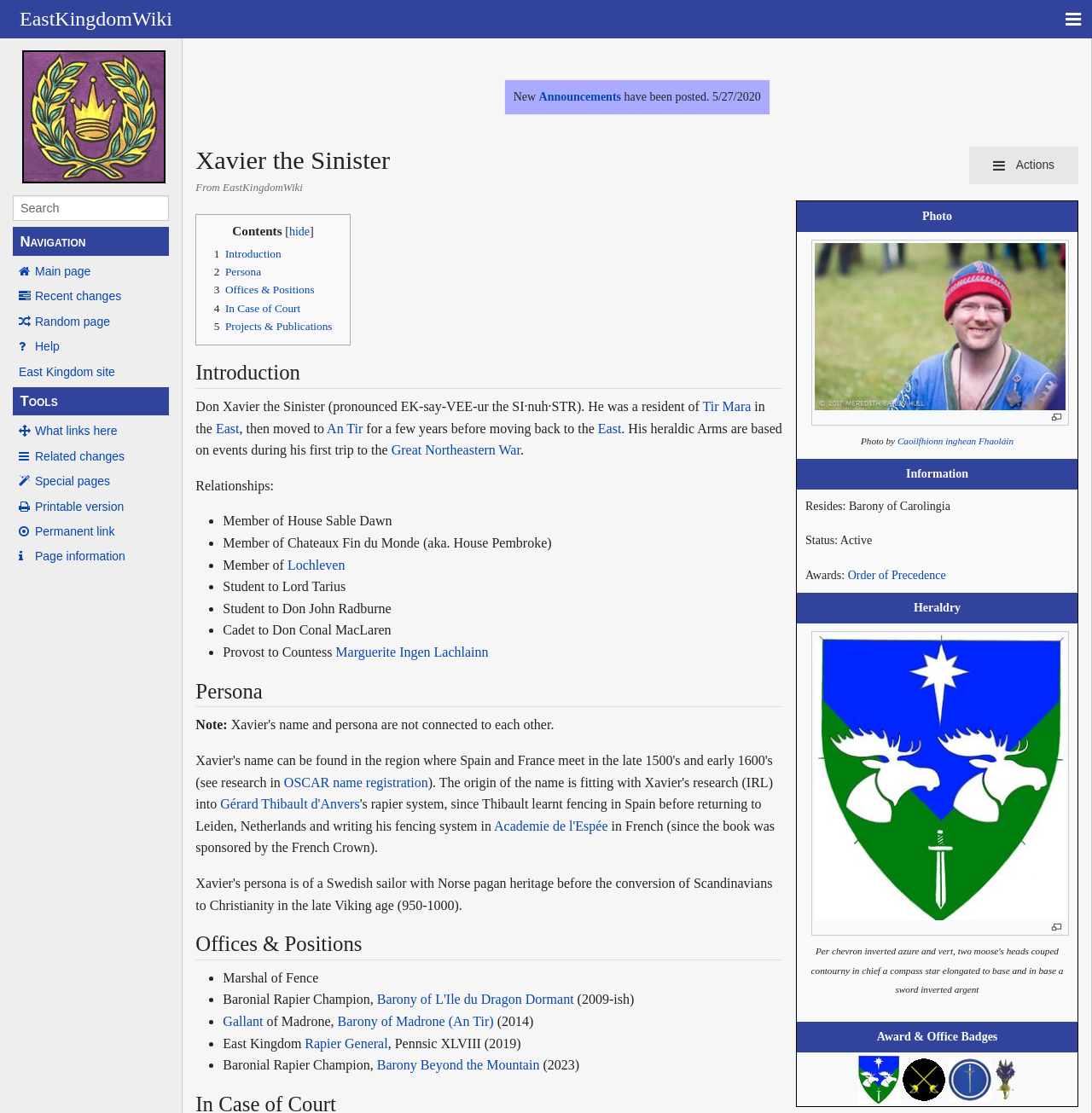Generate a comprehensive description of the webpage content.

This webpage is about Xavier the Sinister, a person from the East Kingdom. At the top, there is a navigation menu with links to the main page, recent changes, random page, and help. Below this, there is a search box and a list of links to various tools and pages, including what links here, related changes, and special pages.

The main content of the page is divided into sections. The first section has a heading "Xavier the Sinister" and a subheading "From EastKingdomWiki". Below this, there is a table with a photo of Xavier, along with information about the photo, including the photographer's name.

The next section has a table with information about Xavier, including his residence, status, and awards. There are also links to more information about his awards, such as the Order of Precedence.

Following this, there is a section on heraldry, which includes an image of Xavier's coat of arms and a description of it. There is also a link to enlarge the image.

The next section is about award and office badges, which includes a list of Xavier's awards and offices, along with images of the badges.

On the left side of the page, there is a navigation menu with links to different sections of the page, including introduction, persona, offices and positions, in case of court, and projects and publications. The introduction section has a brief description of Xavier, including his name and residence.

Overall, the page provides information about Xavier the Sinister, including his background, awards, and heraldry.